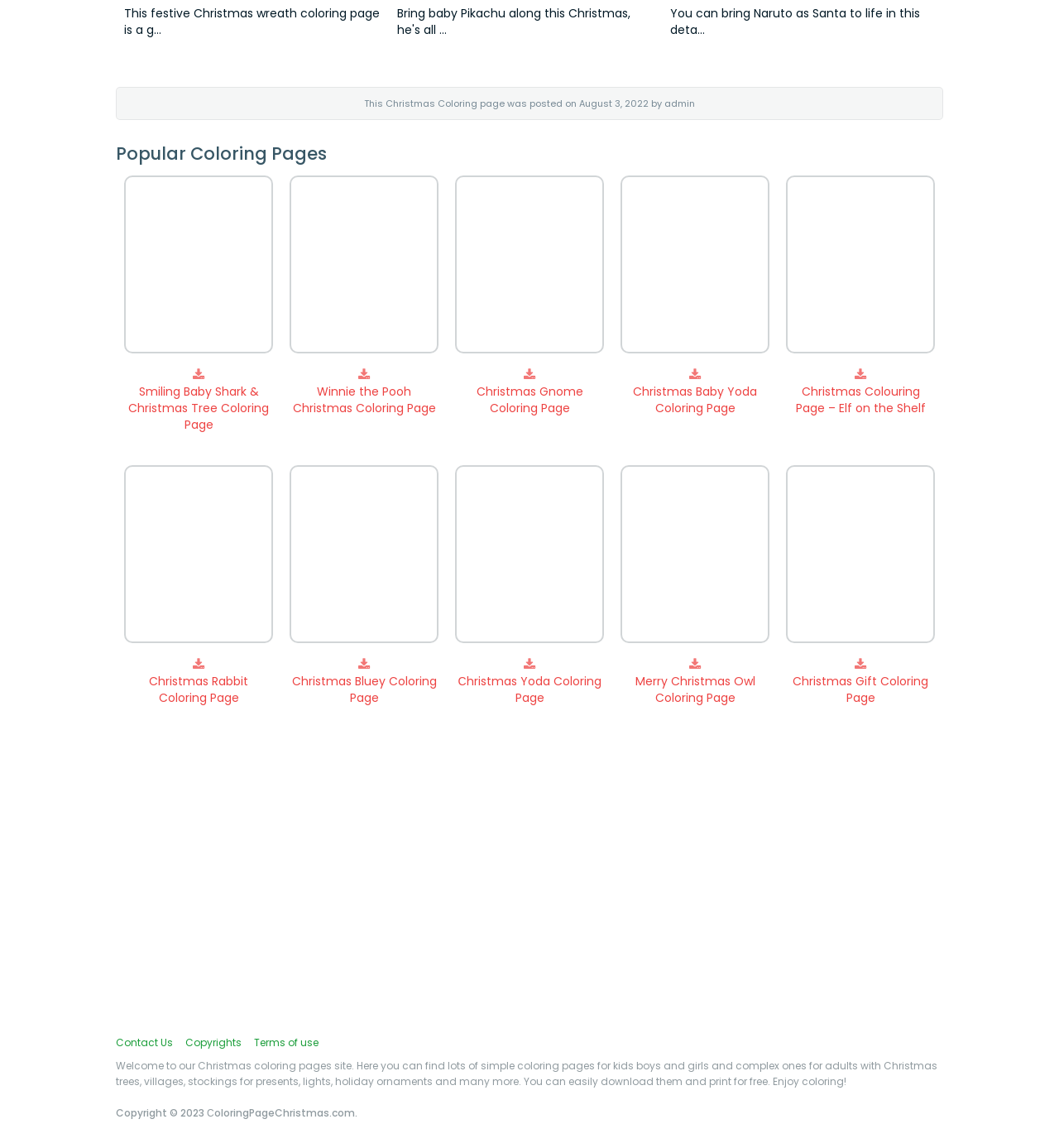Use a single word or phrase to answer the following:
Who is the author of the website?

admin